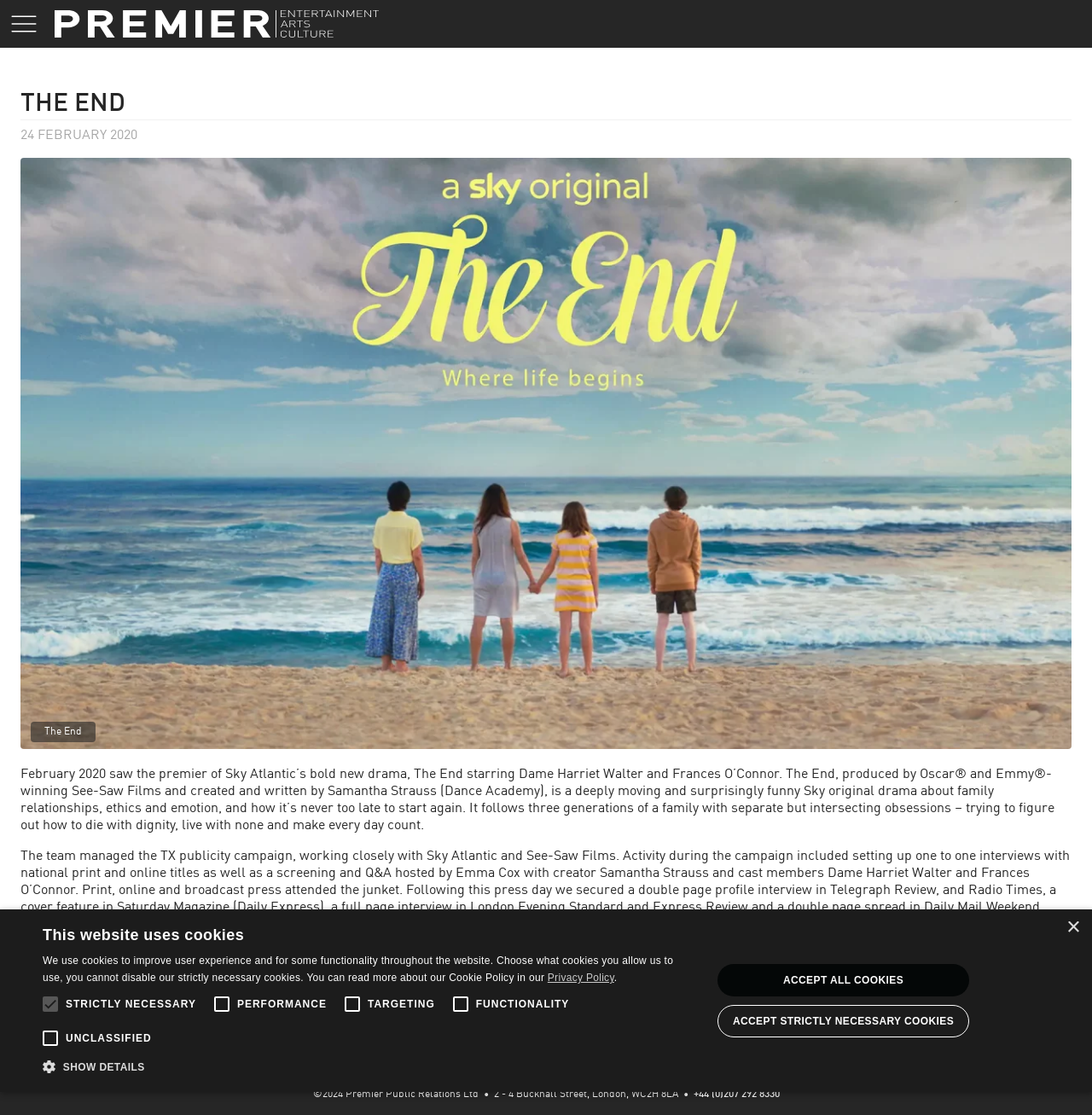Determine the bounding box coordinates of the UI element described below. Use the format (top-left x, top-left y, bottom-right x, bottom-right y) with floating point numbers between 0 and 1: Accept all Cookies

[0.657, 0.864, 0.888, 0.894]